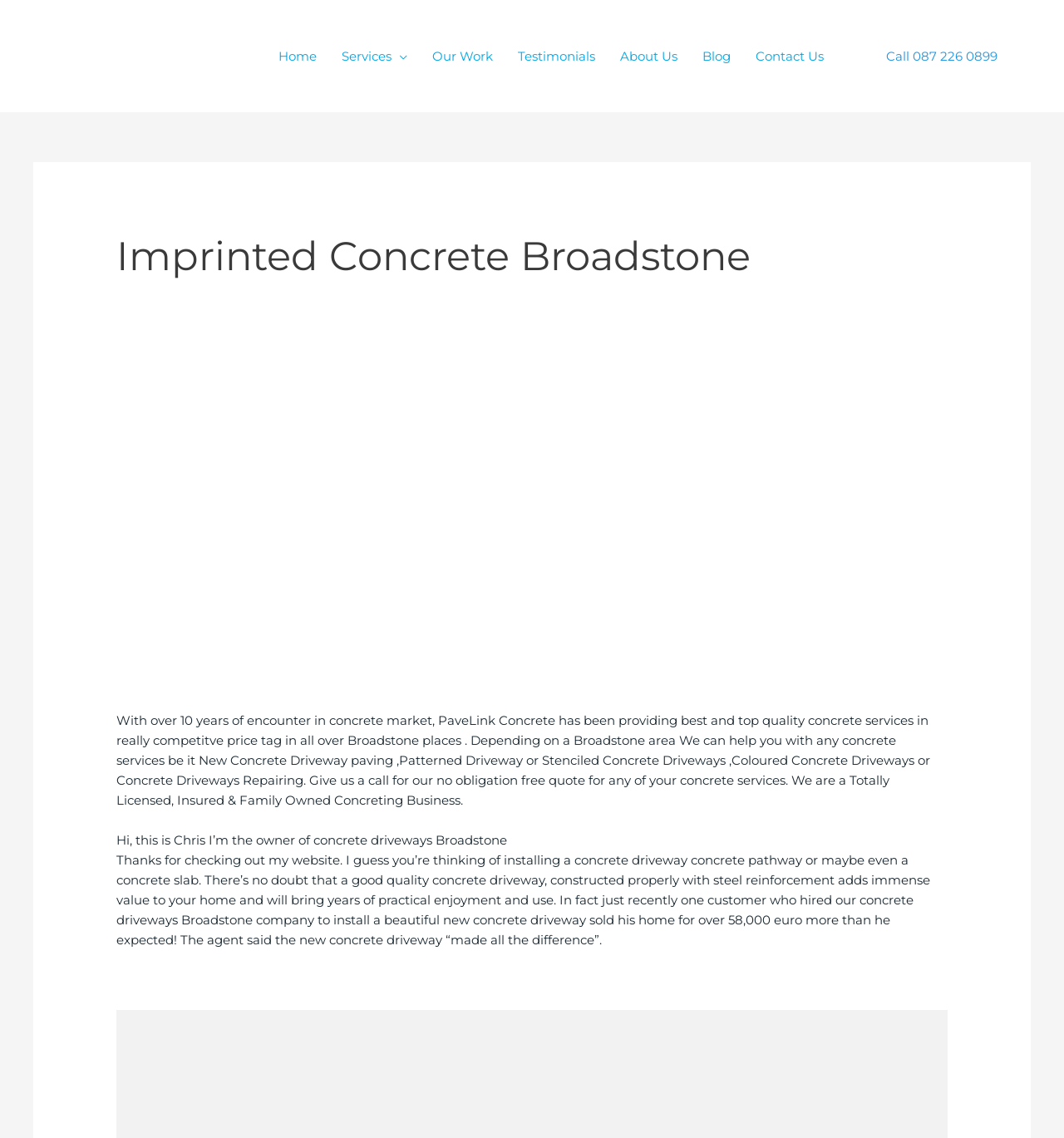What is the name of the area where the company provides services?
Please provide a comprehensive answer based on the contents of the image.

I found this information by looking at the heading element with the text 'Imprinted Concrete Broadstone' and also by reading the StaticText elements that mention 'Broadstone' as the area where the company provides services.